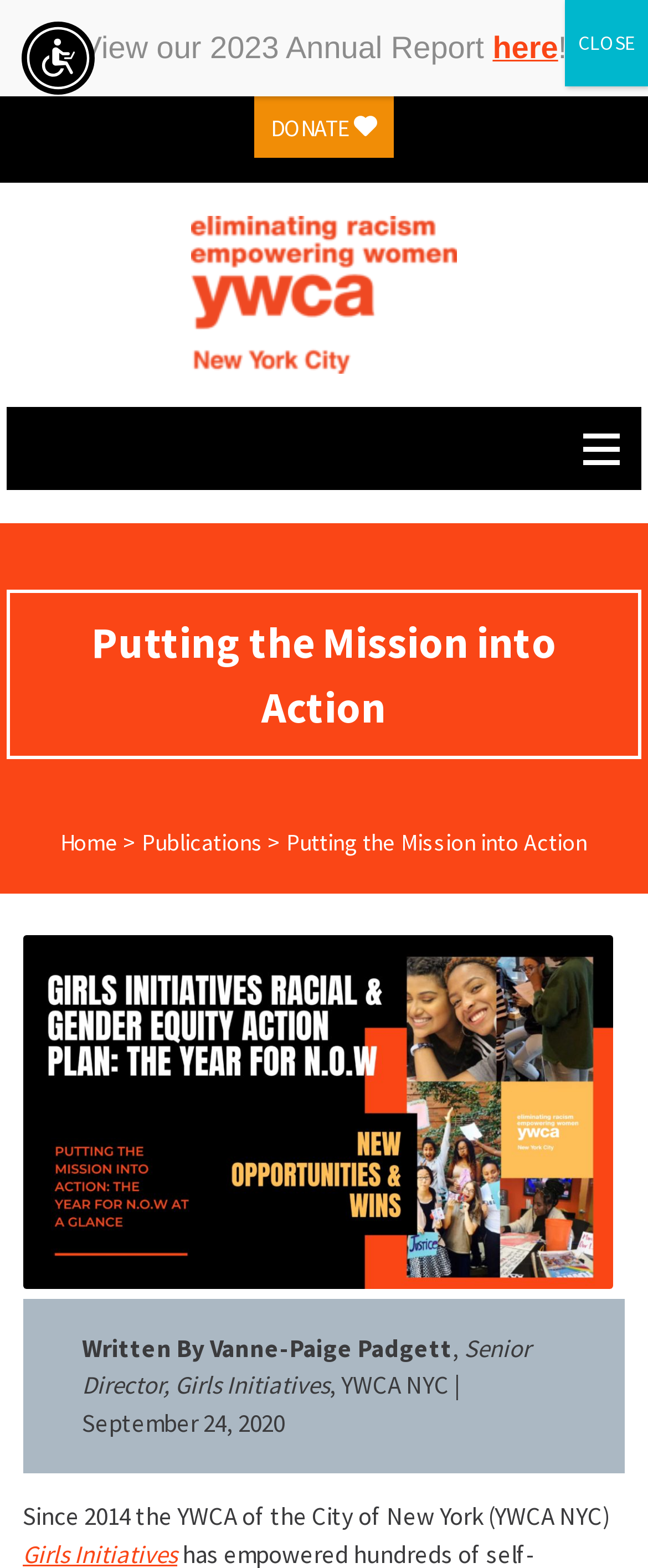Indicate the bounding box coordinates of the clickable region to achieve the following instruction: "Donate to YWCA of the City of New York."

[0.392, 0.058, 0.608, 0.101]